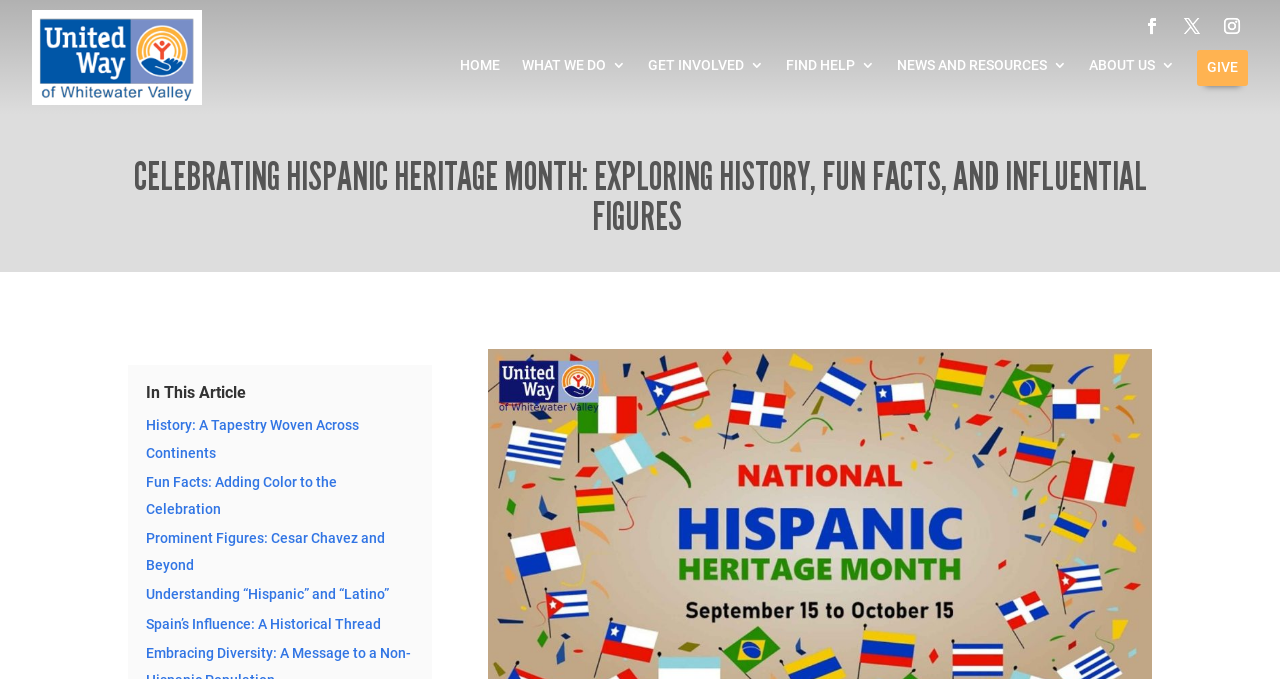Identify the bounding box for the UI element that is described as follows: "Follow".

[0.887, 0.015, 0.912, 0.062]